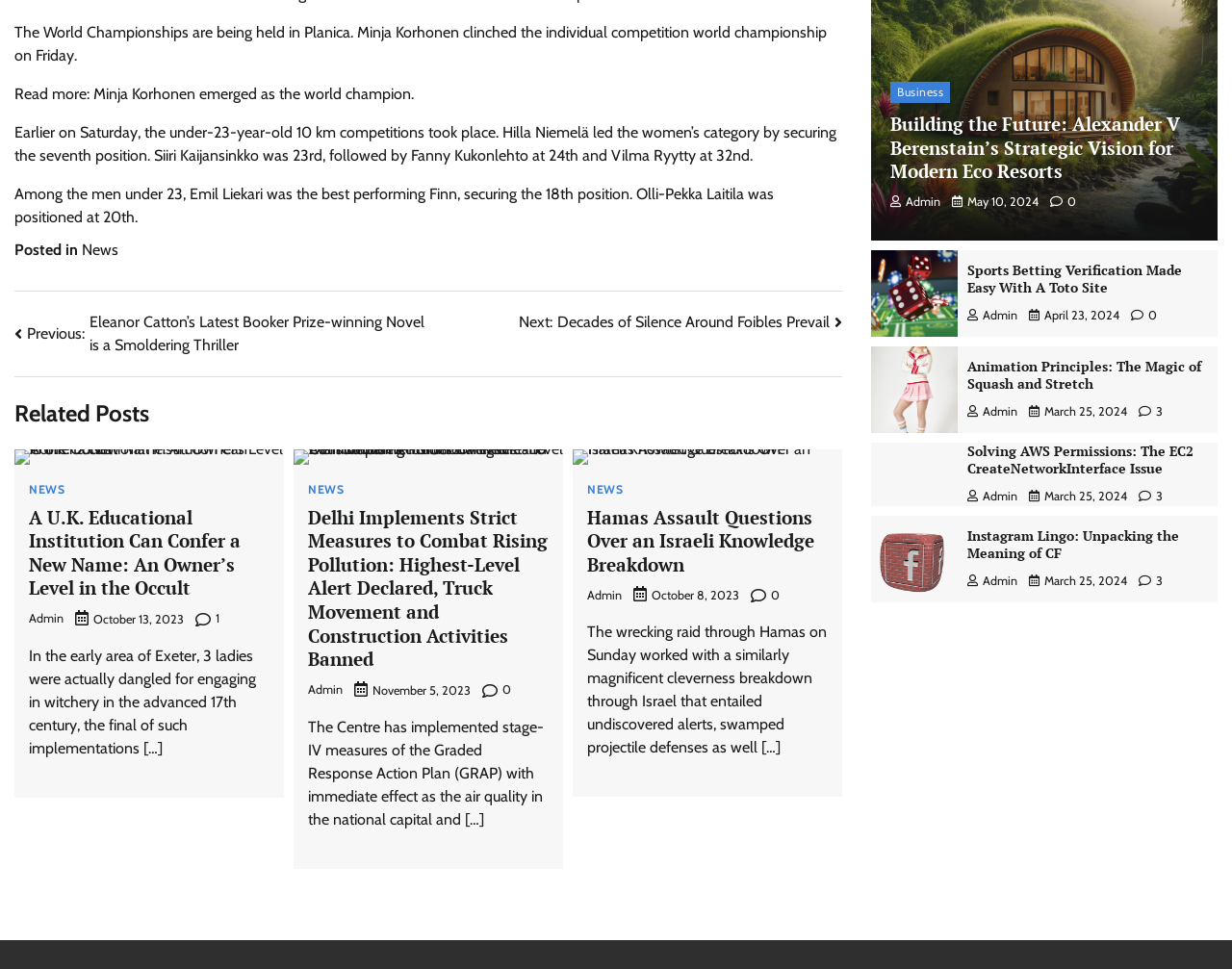Find the bounding box coordinates for the element described here: "admin".

[0.785, 0.318, 0.826, 0.332]